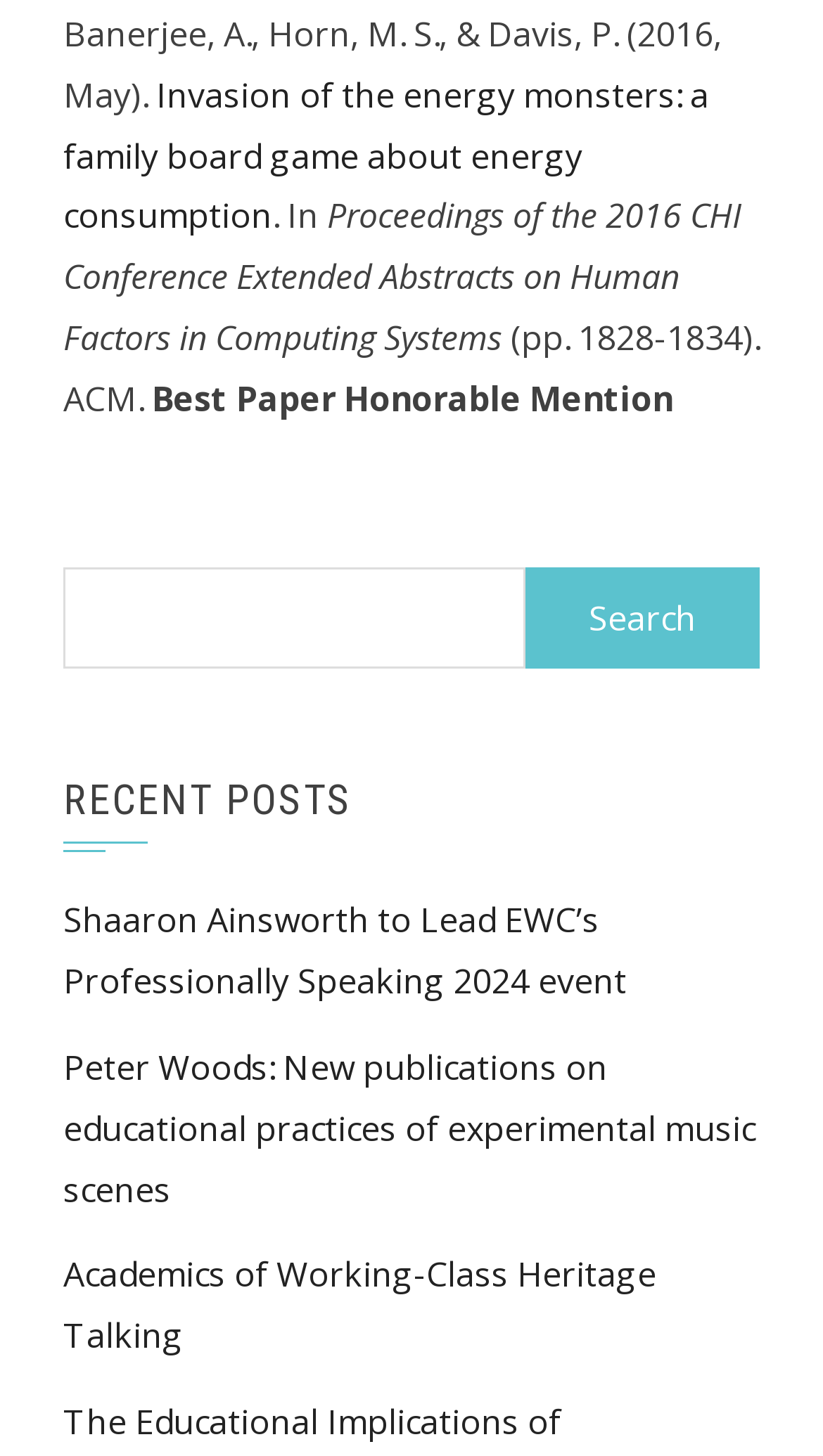Using the description "Aviv 20s & 30s", locate and provide the bounding box of the UI element.

None